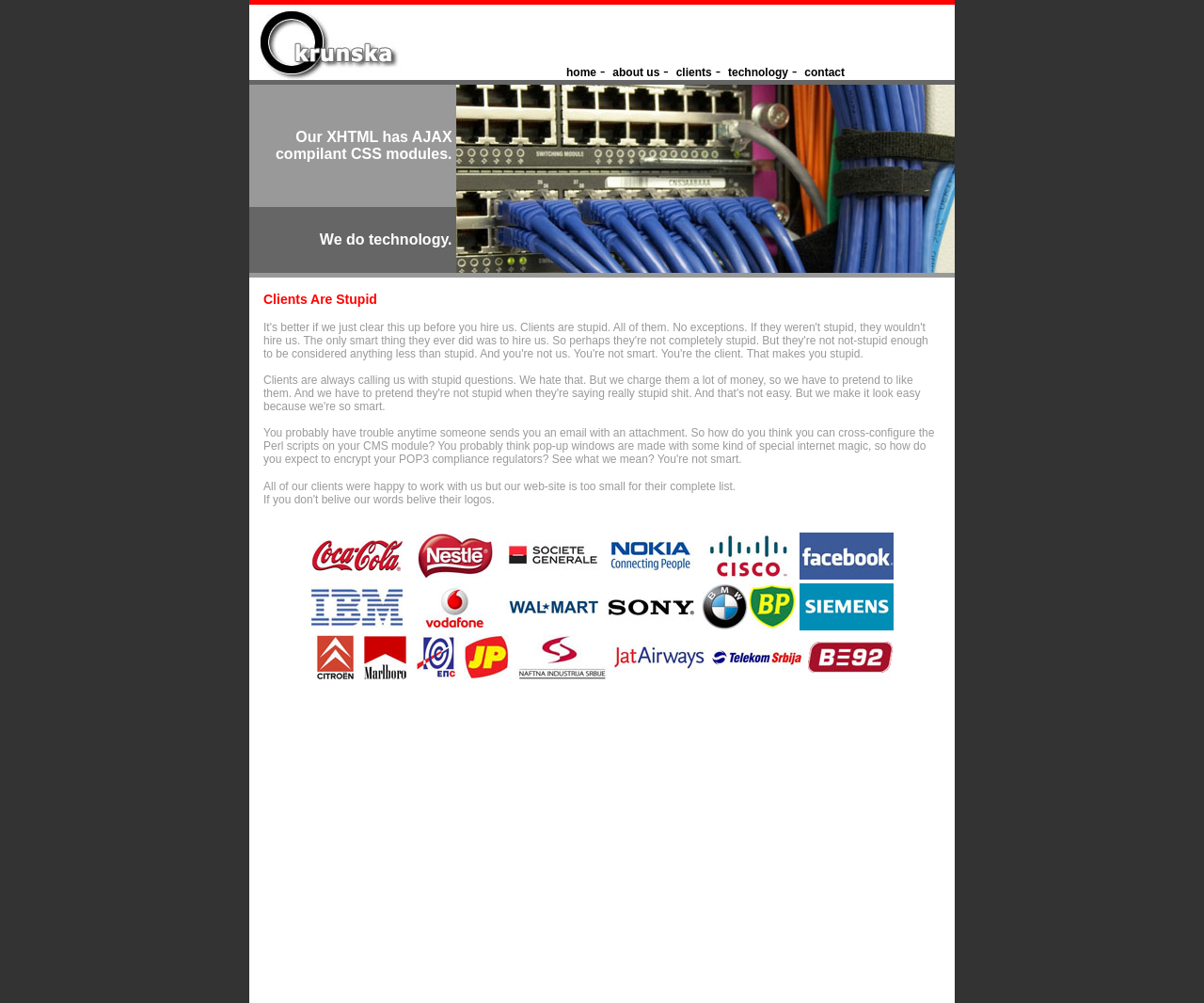Find the UI element described as: "clients" and predict its bounding box coordinates. Ensure the coordinates are four float numbers between 0 and 1, [left, top, right, bottom].

[0.561, 0.066, 0.591, 0.079]